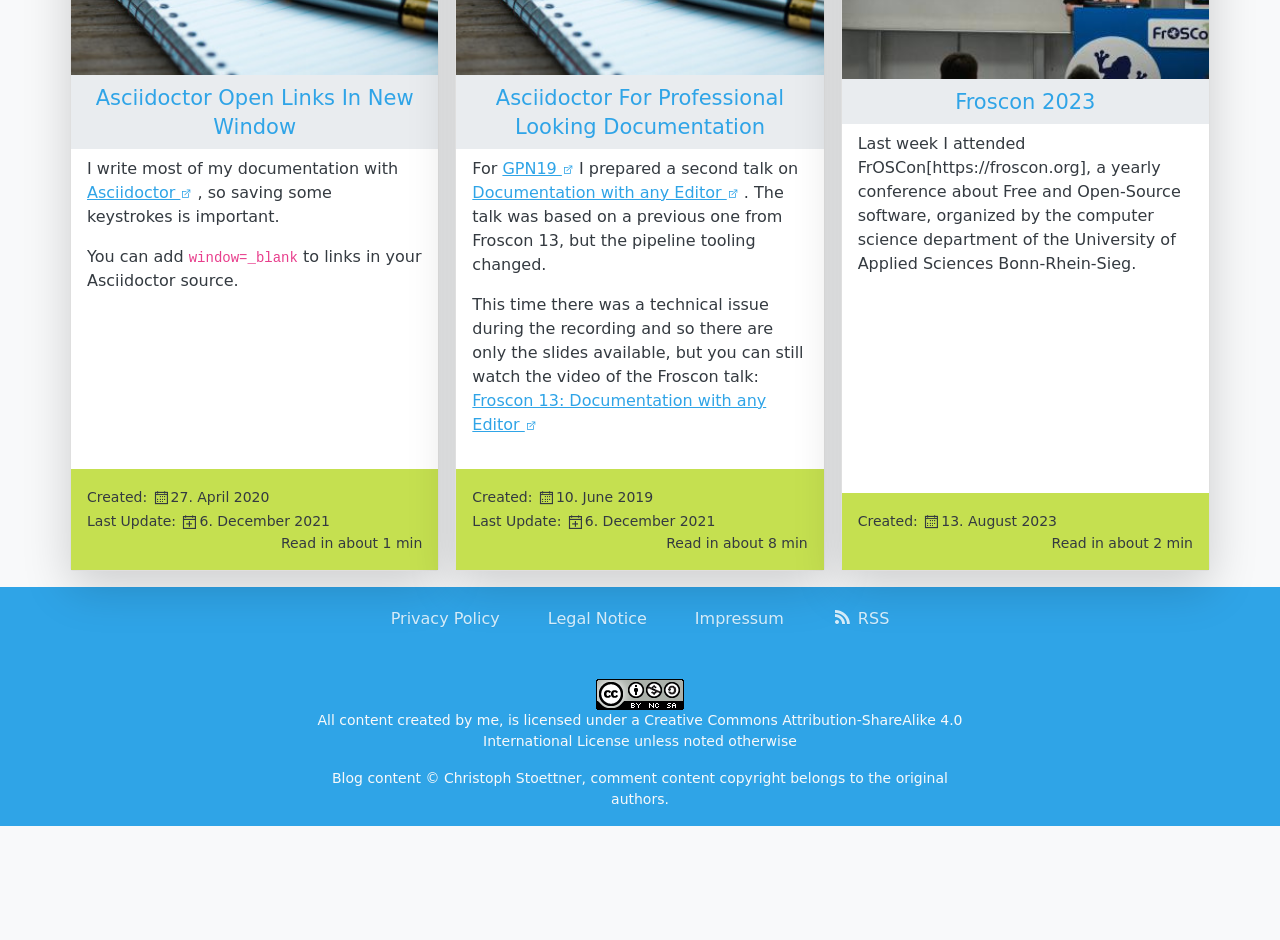Can you find the bounding box coordinates for the element that needs to be clicked to execute this instruction: "Click on the link to Asciidoctor Open Links In New Window"? The coordinates should be given as four float numbers between 0 and 1, i.e., [left, top, right, bottom].

[0.075, 0.092, 0.323, 0.148]